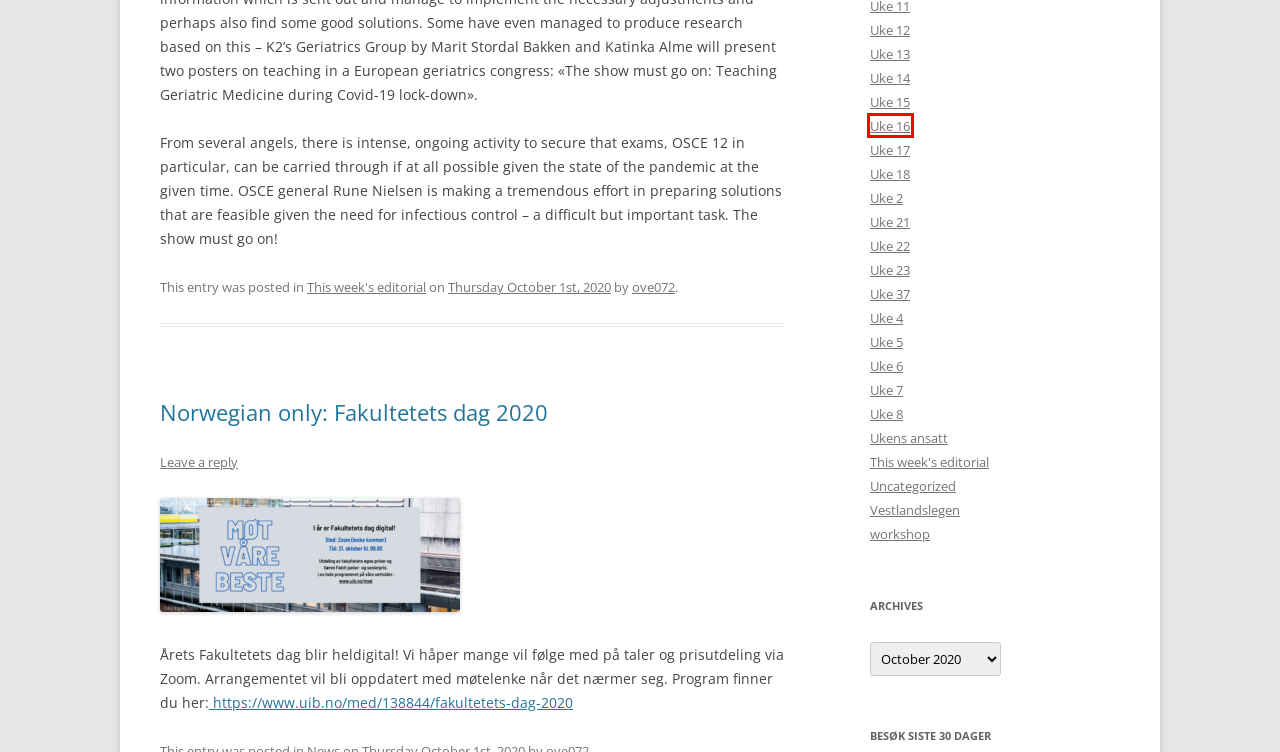You have a screenshot showing a webpage with a red bounding box highlighting an element. Choose the webpage description that best fits the new webpage after clicking the highlighted element. The descriptions are:
A. Uke 17 | K2 Nytt
B. Uke 6 | K2 Nytt
C. Uke 5 | K2 Nytt
D. workshop | K2 Nytt
E. Uke 16 | K2 Nytt
F. Uke 37 | K2 Nytt
G. Uke 12 | K2 Nytt
H. Uke 4 | K2 Nytt

E